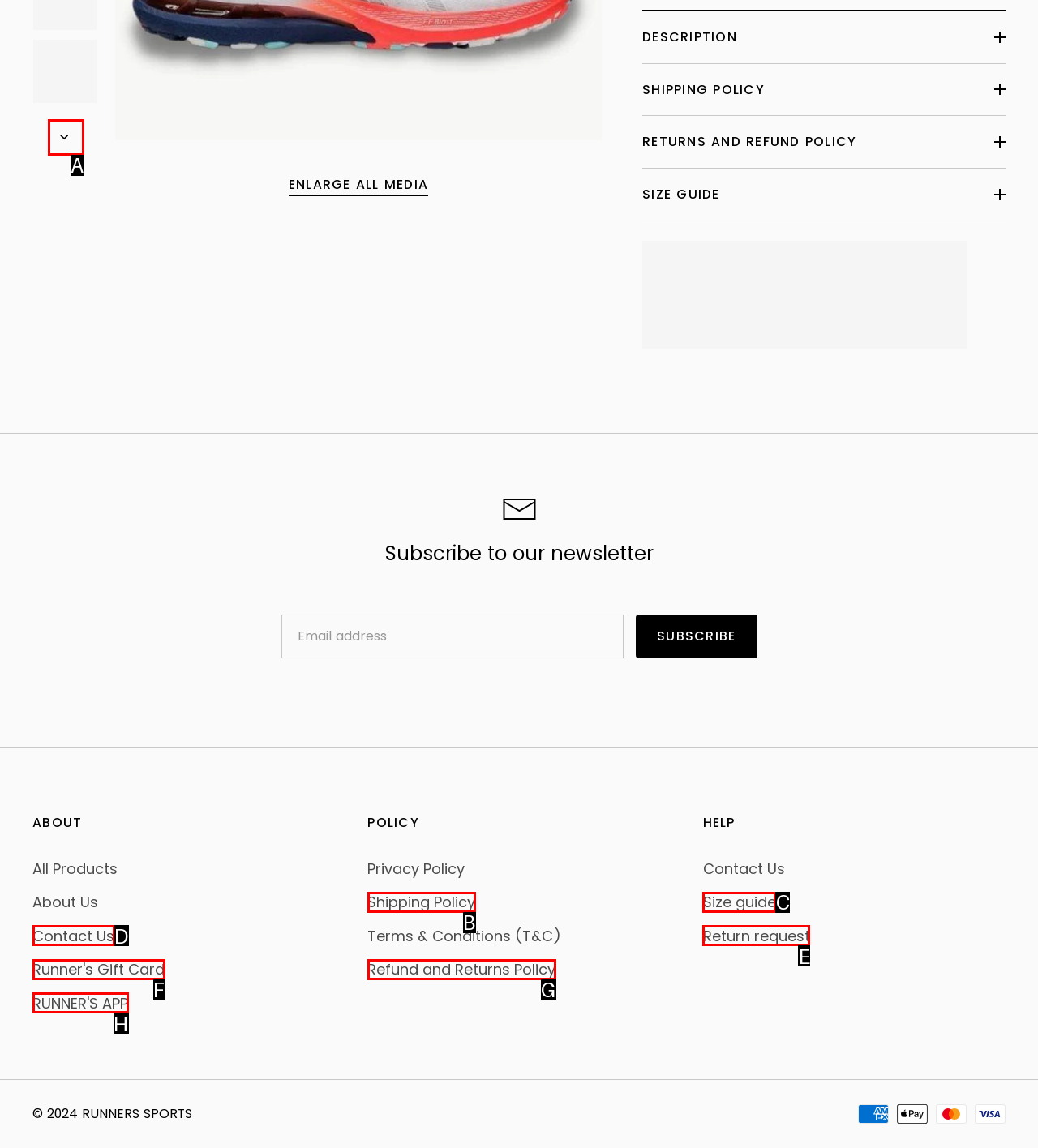Given the description: What's Included, identify the corresponding option. Answer with the letter of the appropriate option directly.

None